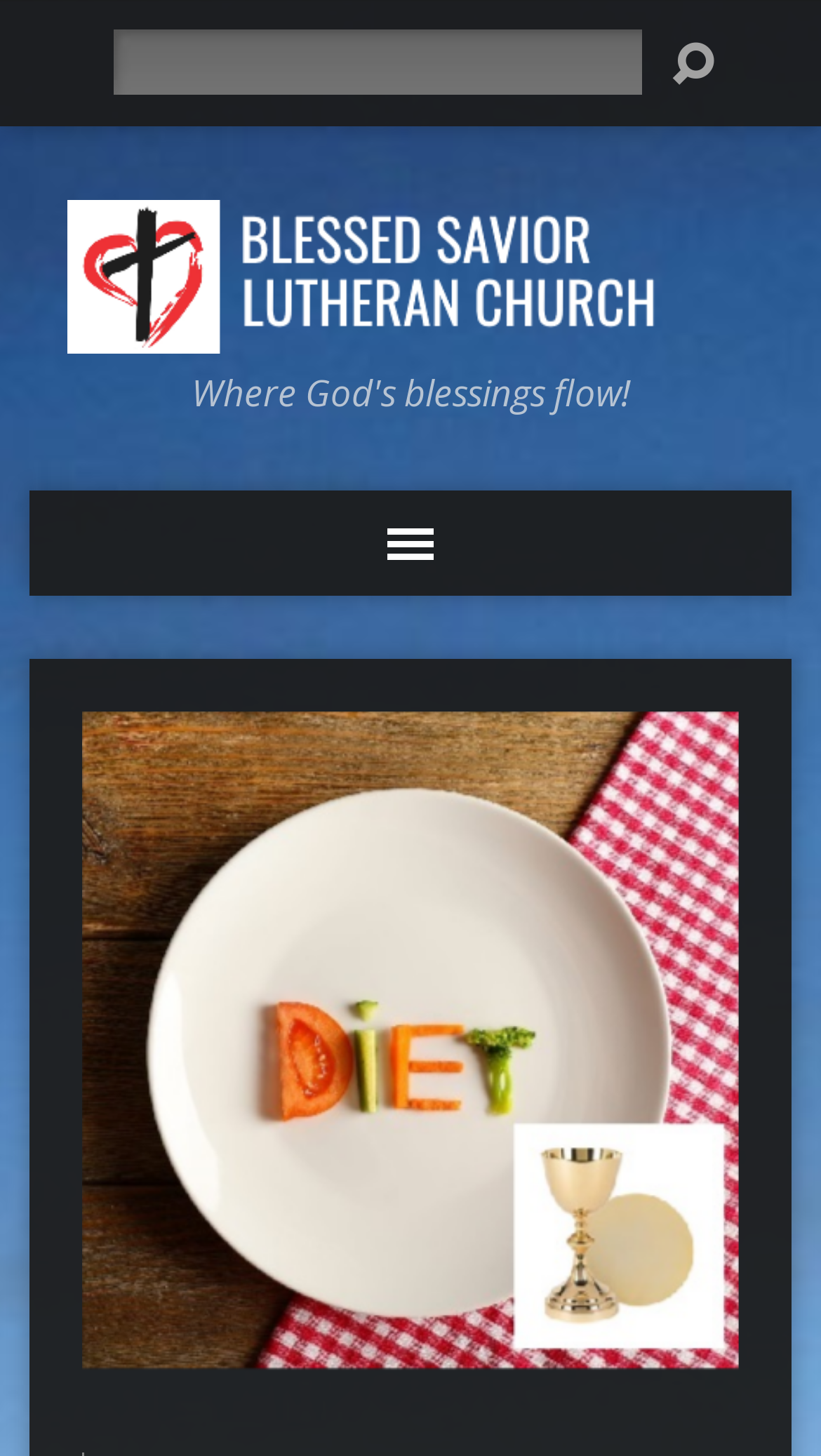From the element description: "parent_node: Search title="Search"", extract the bounding box coordinates of the UI element. The coordinates should be expressed as four float numbers between 0 and 1, in the order [left, top, right, bottom].

[0.819, 0.03, 0.87, 0.059]